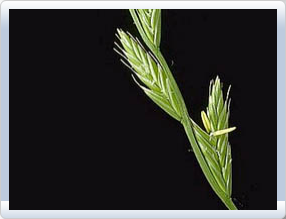Utilize the information from the image to answer the question in detail:
What is the color of the leaves?

The color of the leaves can be identified by reading the caption, which describes the leaves as having a vibrant green color that contrasts against a black backdrop.